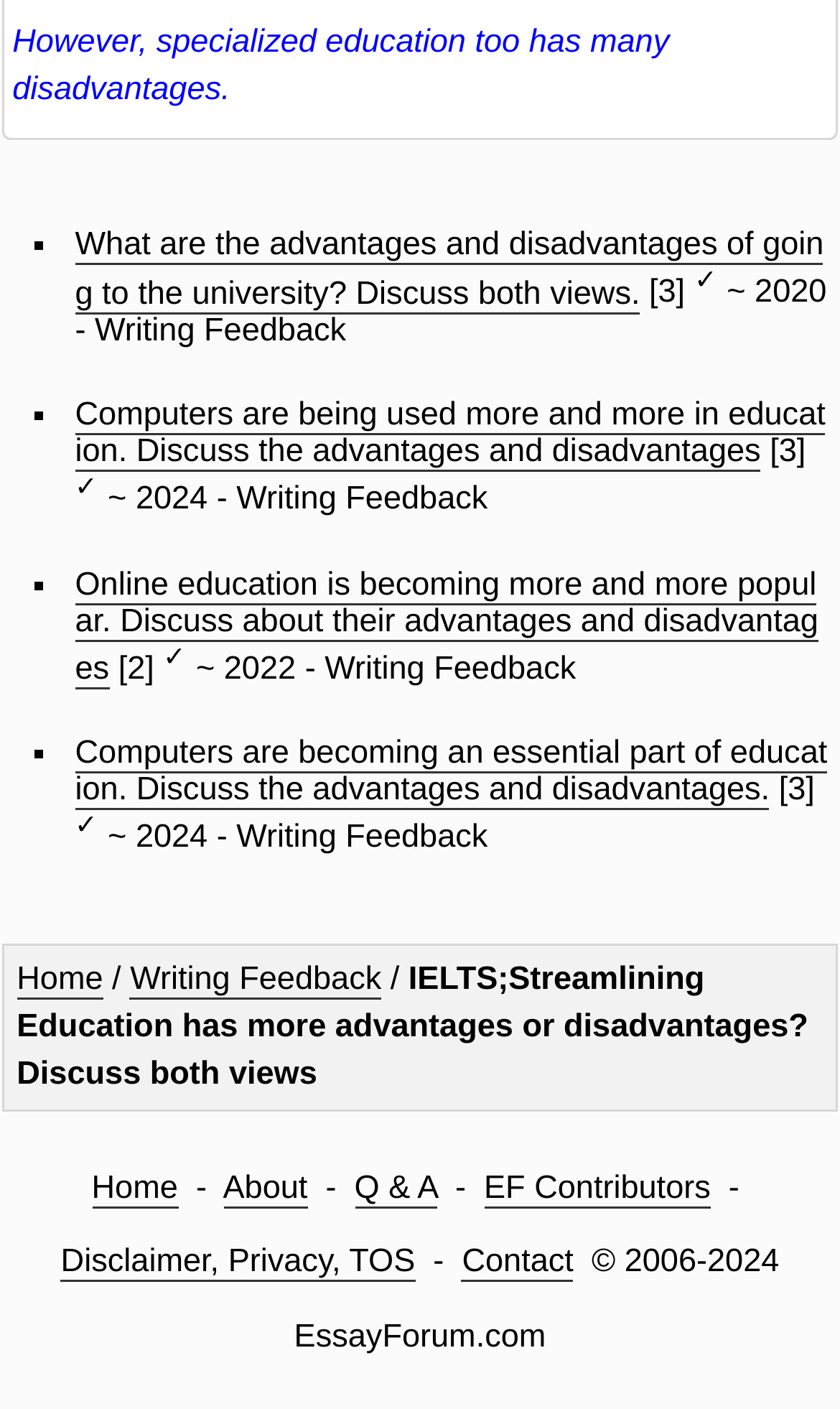Answer the question briefly using a single word or phrase: 
How many writing feedbacks are listed on this page?

4